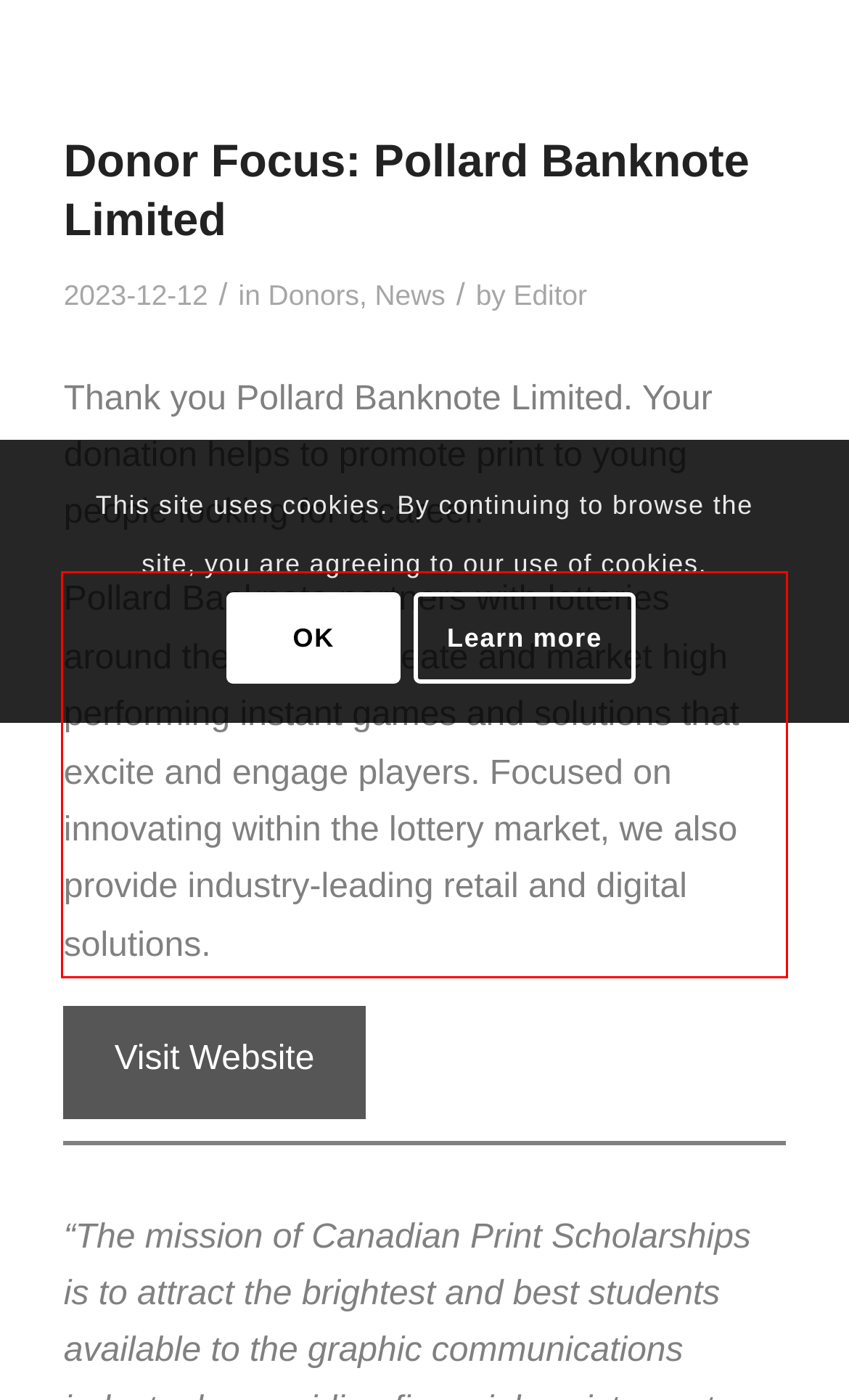Please analyze the screenshot of a webpage and extract the text content within the red bounding box using OCR.

Pollard Banknote partners with lotteries around the world to create and market high performing instant games and solutions that excite and engage players. Focused on innovating within the lottery market, we also provide industry-leading retail and digital solutions.